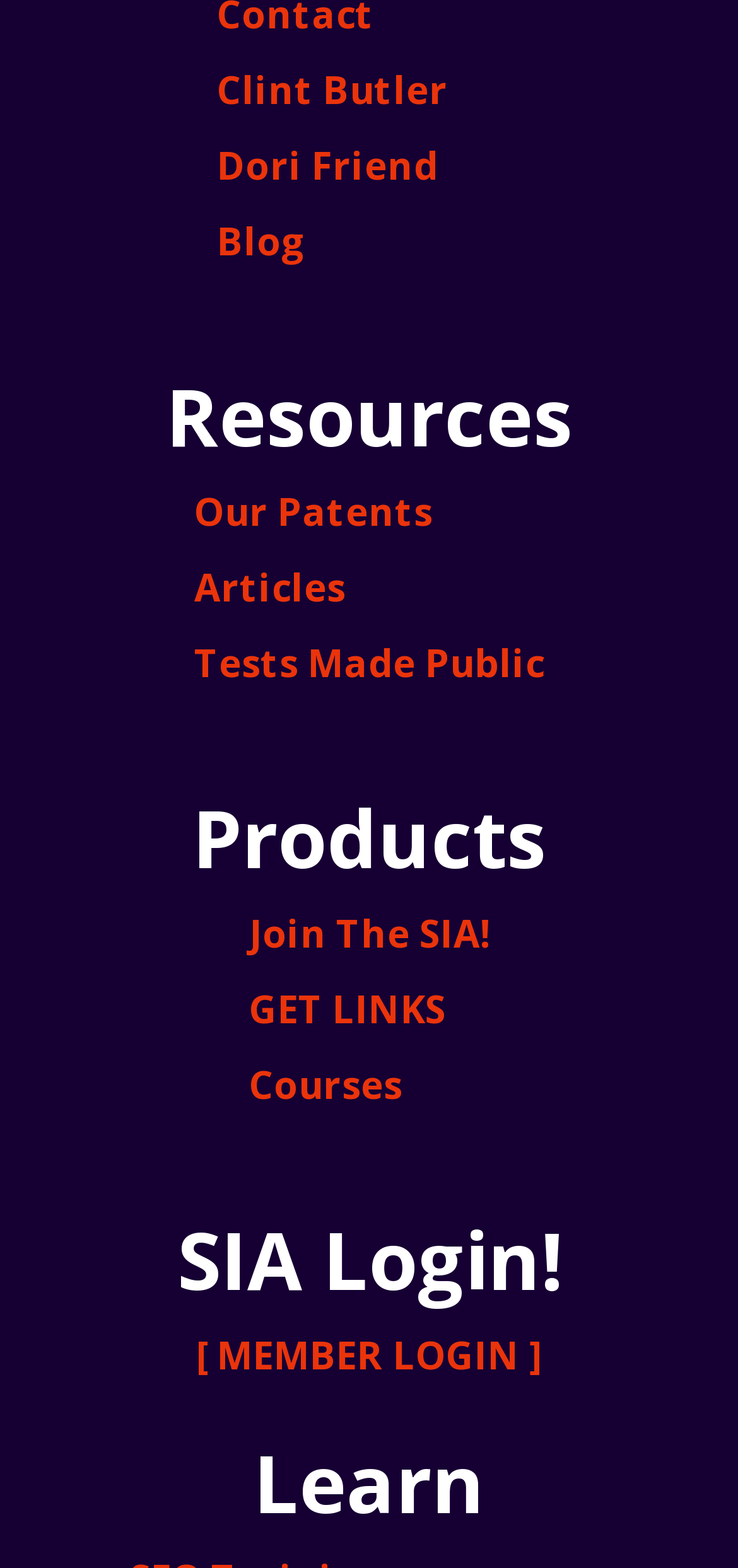Answer succinctly with a single word or phrase:
How many links are there under 'Resources'?

4